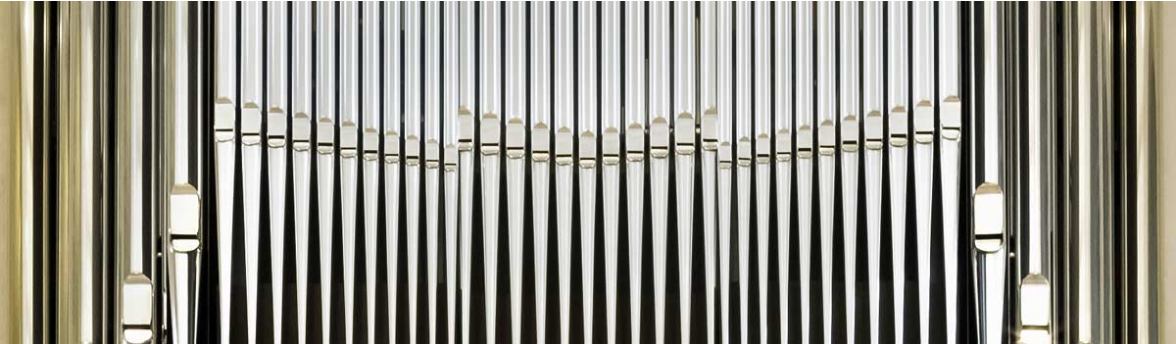Who designed the cathedral organs?
Please provide a single word or phrase as your answer based on the screenshot.

Prof. Johannes Schilling